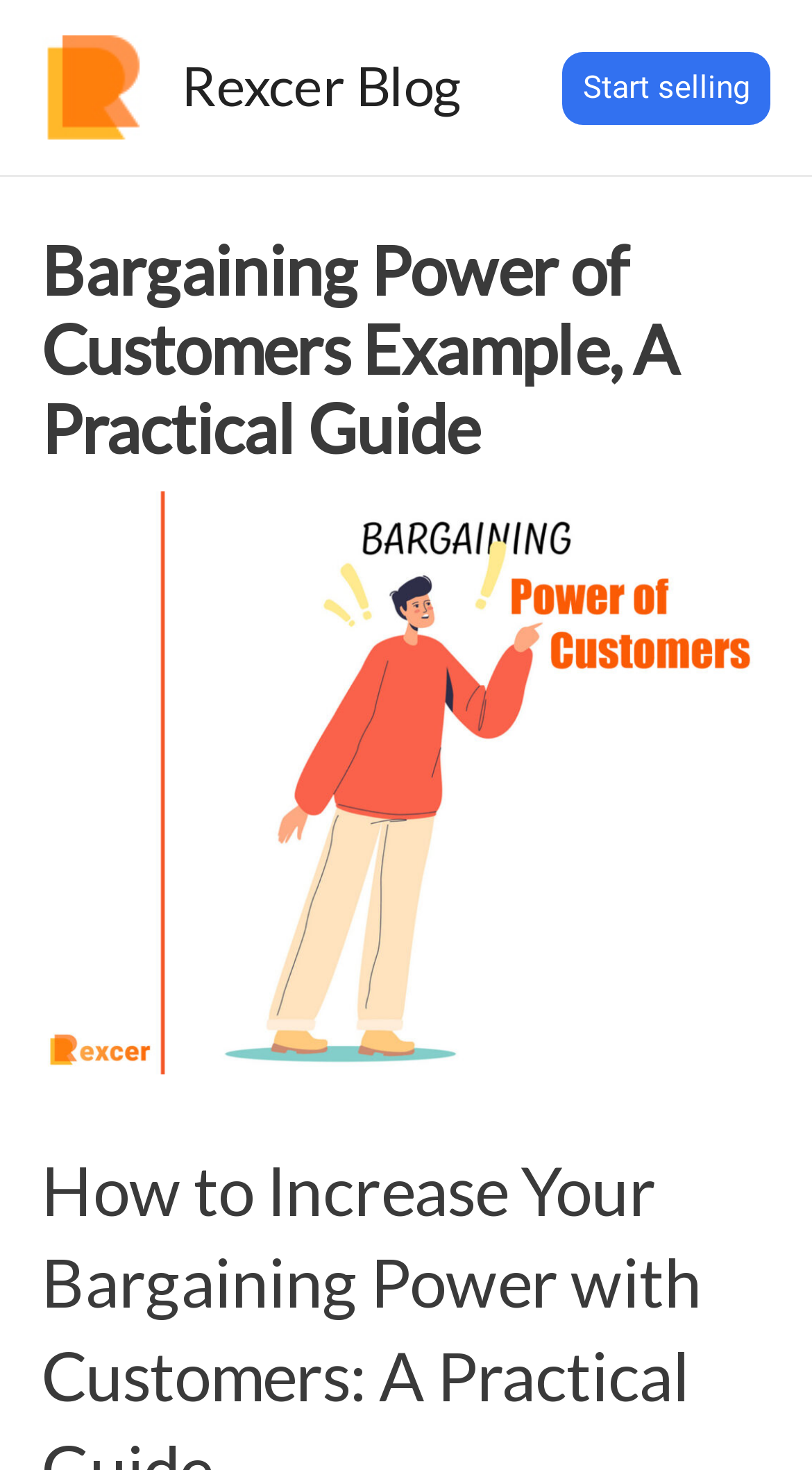What is the topic of the main content?
Please provide a detailed answer to the question.

I determined the topic of the main content by looking at the heading element, which has the text 'Bargaining Power of Customers Example, A Practical Guide'. This suggests that the main content is about the bargaining power of customers.